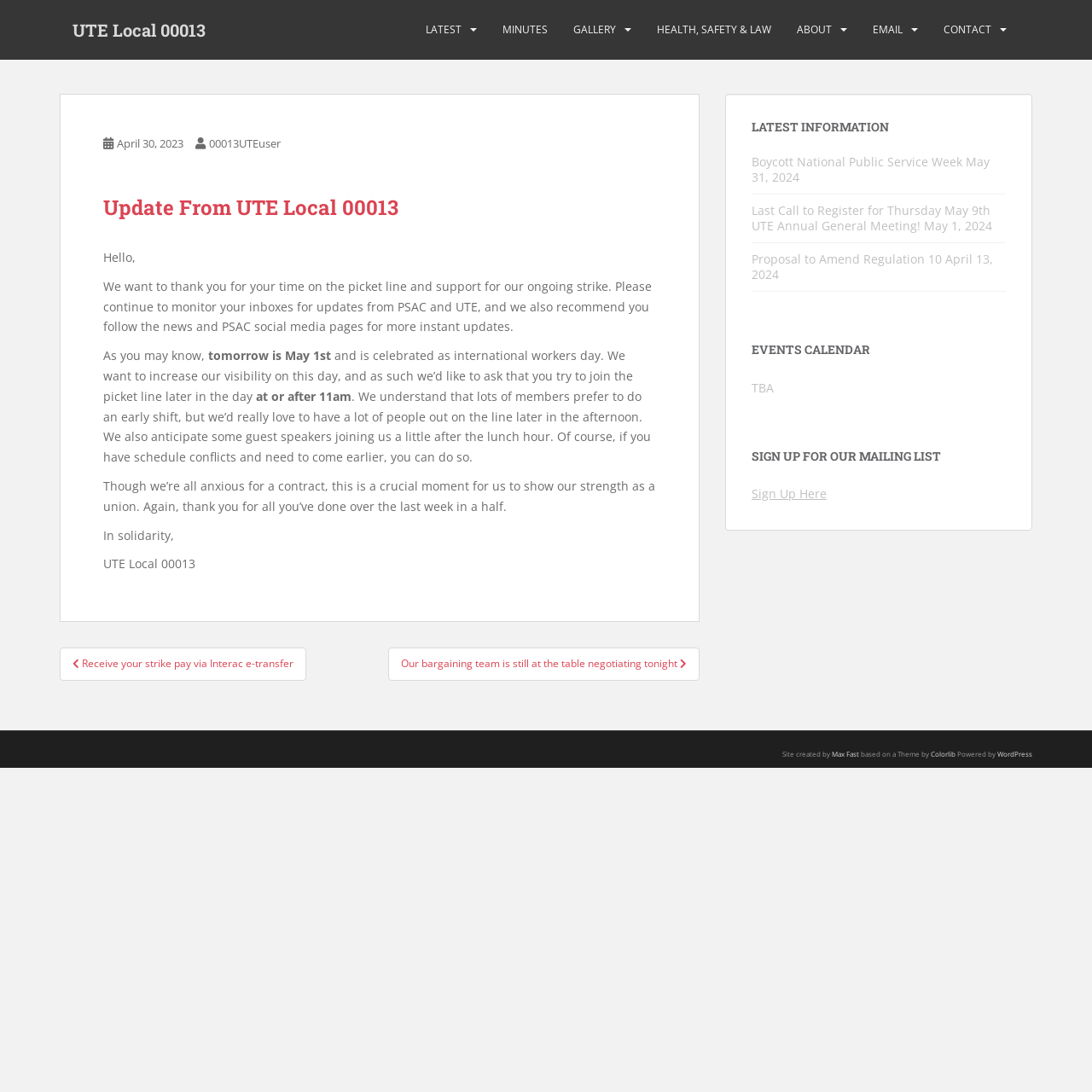What is the purpose of the picket line?
Please give a detailed and thorough answer to the question, covering all relevant points.

I inferred this from the article section where it says 'Though we’re all anxious for a contract, this is a crucial moment for us to show our strength as a union.' This implies that the picket line is a way for the union to demonstrate its strength.